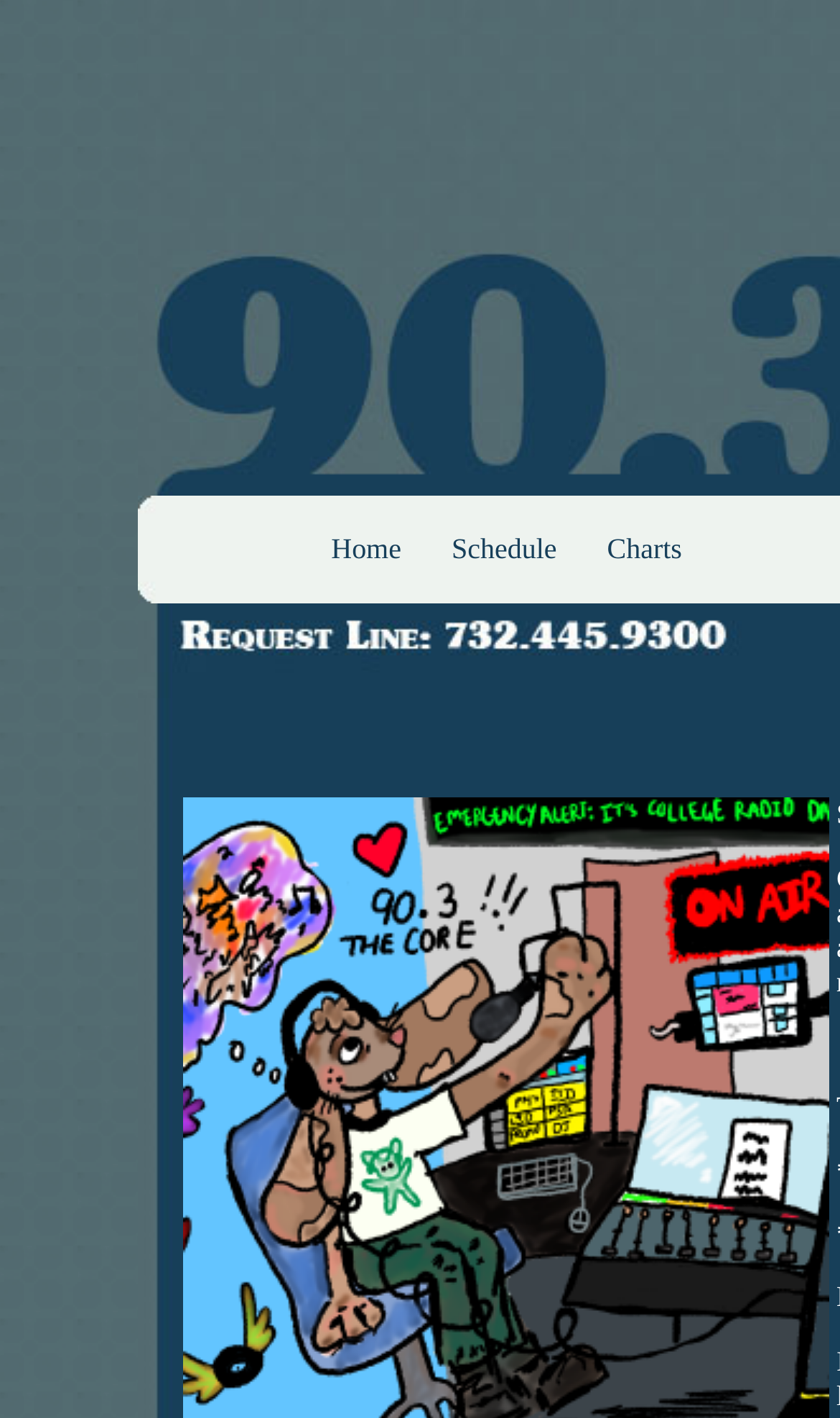Please predict the bounding box coordinates (top-left x, top-left y, bottom-right x, bottom-right y) for the UI element in the screenshot that fits the description: Home

[0.394, 0.375, 0.478, 0.398]